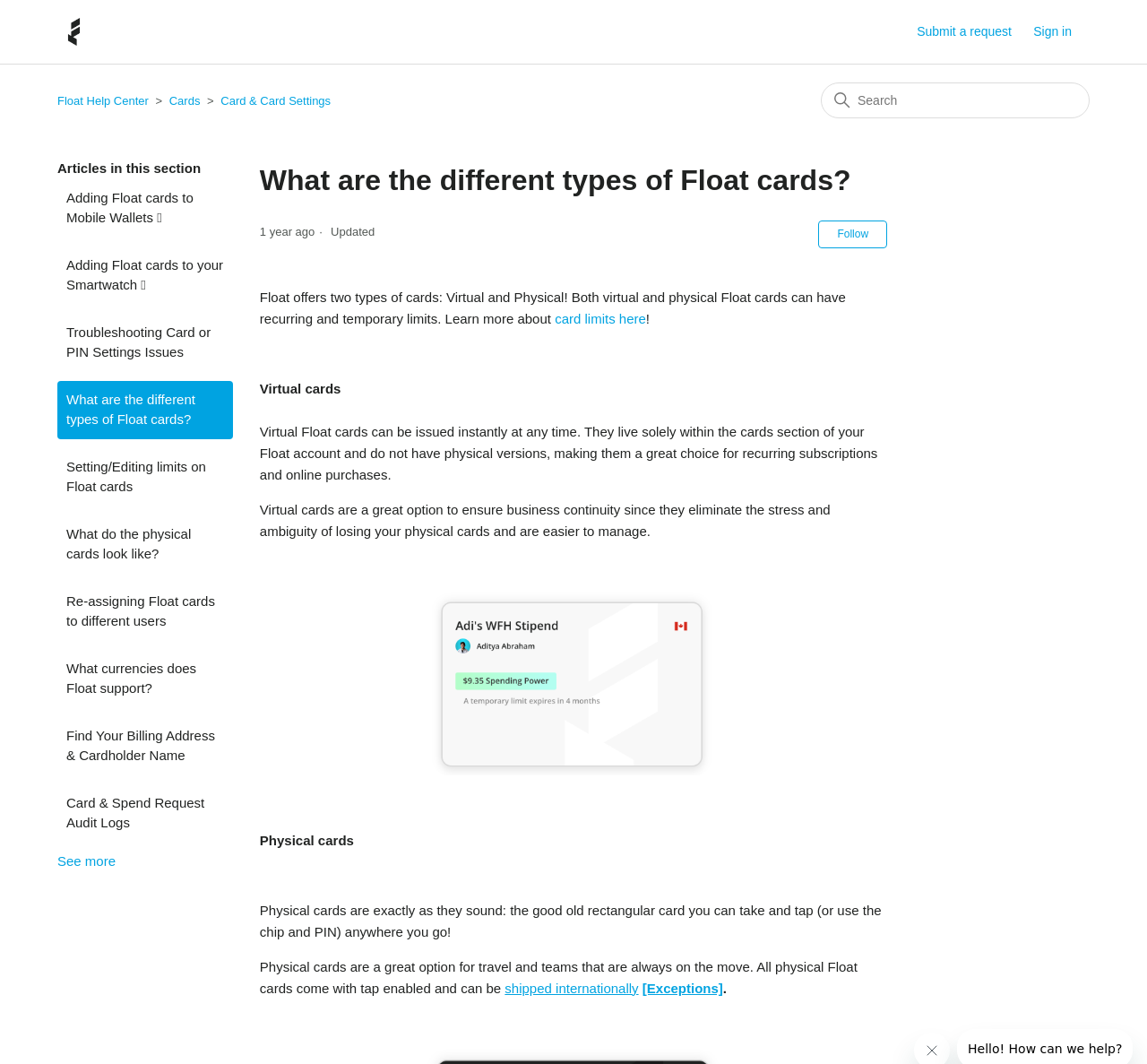Bounding box coordinates are given in the format (top-left x, top-left y, bottom-right x, bottom-right y). All values should be floating point numbers between 0 and 1. Provide the bounding box coordinate for the UI element described as: Improving Our Community.

None